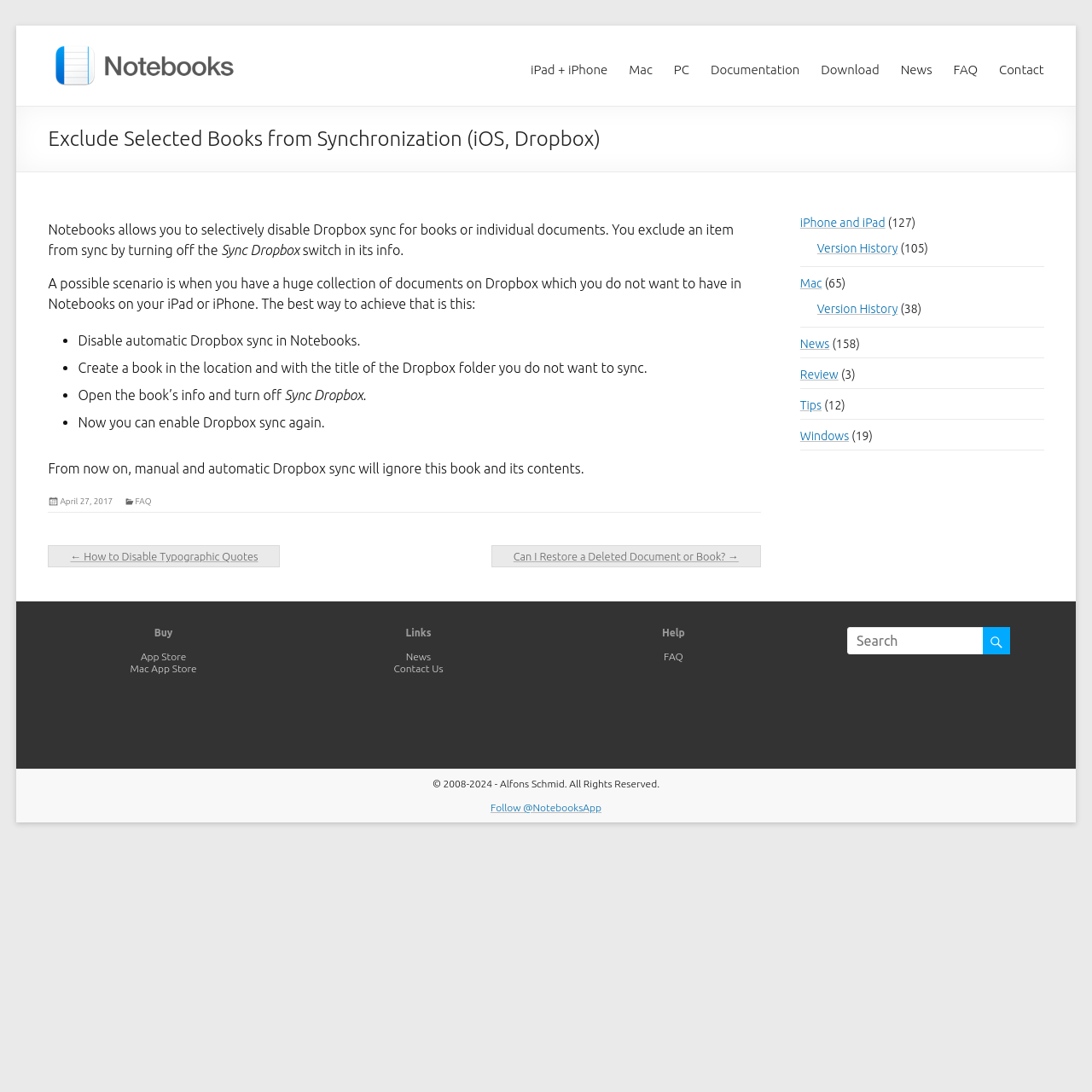Can you extract the primary headline text from the webpage?

Exclude Selected Books from Synchronization (iOS, Dropbox)